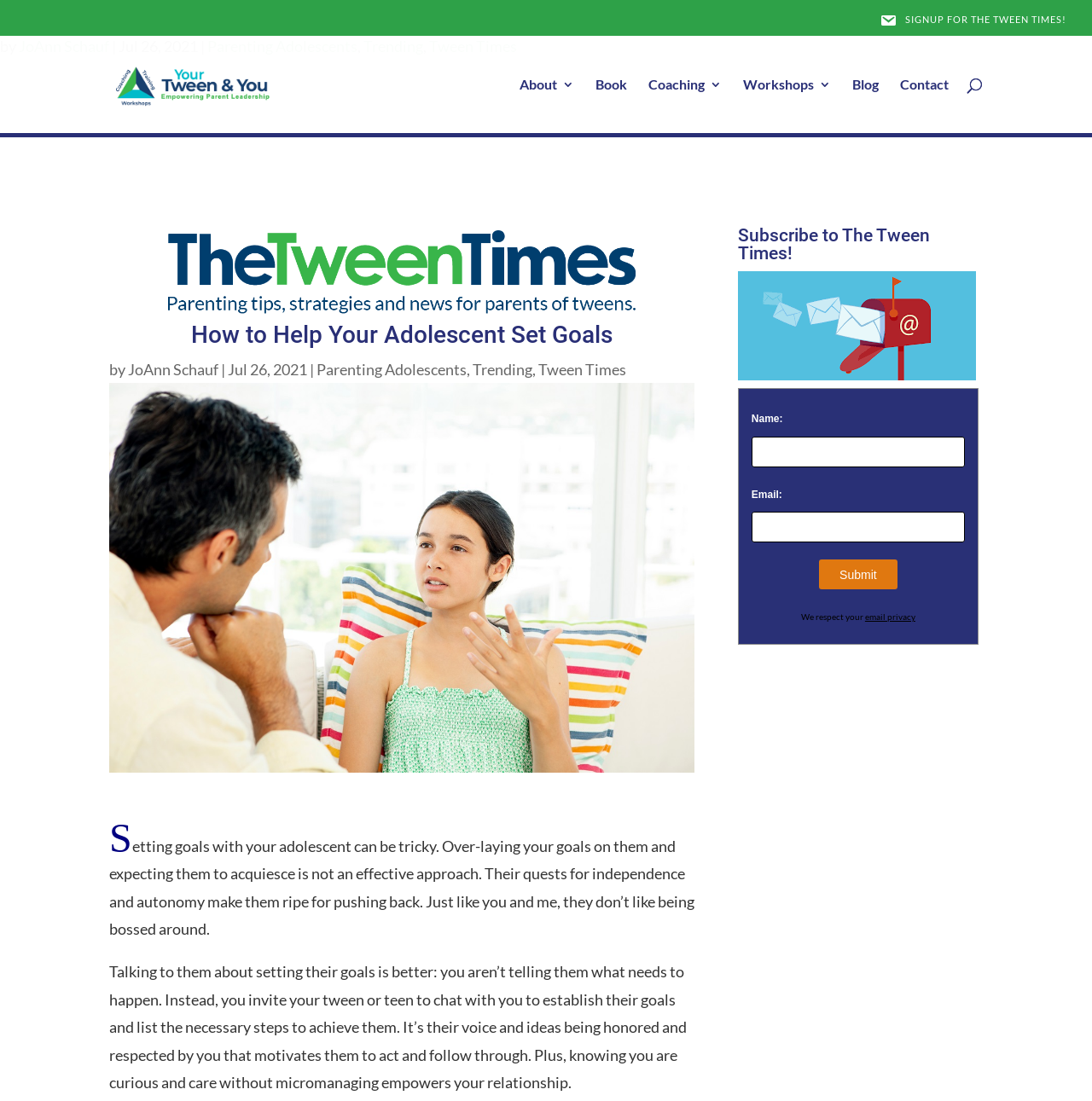Construct a comprehensive description capturing every detail on the webpage.

This webpage is about helping adolescents set goals, with a focus on effective approaches for parents. At the top, there is a navigation menu with links to various sections, including "About", "Book", "Coaching", "Workshops", "Blog", and "Contact". Below the navigation menu, there is a search bar.

The main content of the page is divided into two sections. The first section has a heading "How to Help Your Adolescent Set Goals" and is written by JoAnn Schauf, dated July 26, 2021. This section provides an introduction to the topic, explaining that setting goals with adolescents can be tricky and that it's essential to approach the conversation in a way that respects their independence and autonomy.

Below this introduction, there is an image, followed by a block of text that discusses the importance of involving adolescents in the goal-setting process and empowering them to take ownership of their goals.

The second section is a subscription form for "The Tween Times!" newsletter. This section has a heading and an image of a mailbox. Below the image, there are fields to enter name and email, followed by a submit button. A note below the form assures users that their email privacy is respected.

At the very top of the page, there is a link to sign up for "The Tween Times!" and a logo for "Your Tween and You".